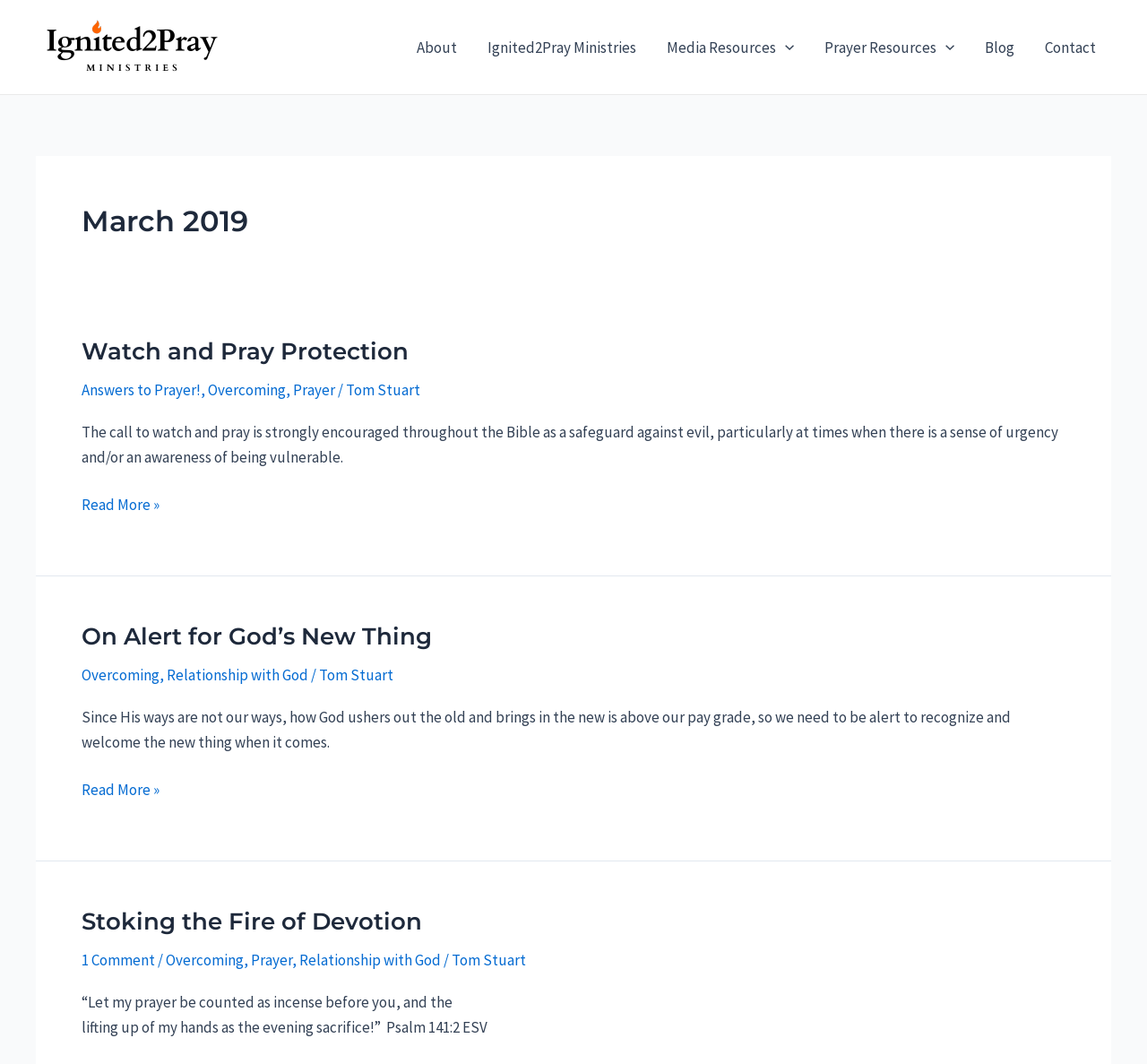Explain the webpage's design and content in an elaborate manner.

The webpage is titled "March 2019" and has a navigation menu at the top with 5 links: "About", "Ignited2Pray Ministries", "Media Resources Menu Toggle", "Prayer Resources Menu Toggle", and "Blog". The navigation menu is followed by a heading with the same title "March 2019".

Below the navigation menu, there are three articles. The first article has a heading "Watch and Pray Protection" and contains a link to "Watch and Pray Protection" and a paragraph of text. The article also has several links to related topics such as "Answers to Prayer!", "Overcoming", "Prayer", and "Tom Stuart". There is a "Read More" link at the bottom of the article.

The second article has a heading "On Alert for God’s New Thing" and contains a link to "On Alert for God’s New Thing" and a paragraph of text. The article also has several links to related topics such as "Overcoming", "Relationship with God", and "Tom Stuart". There is a "Read More" link at the bottom of the article.

The third article has a heading "Stoking the Fire of Devotion" and contains a link to "Stoking the Fire of Devotion" and a paragraph of text. The article also has several links to related topics such as "1 Comment", "Overcoming", "Prayer", "Relationship with God", and "Tom Stuart". There is no "Read More" link at the bottom of this article.

There are two small images on the page, both located within the navigation menu, which are used as menu toggles.